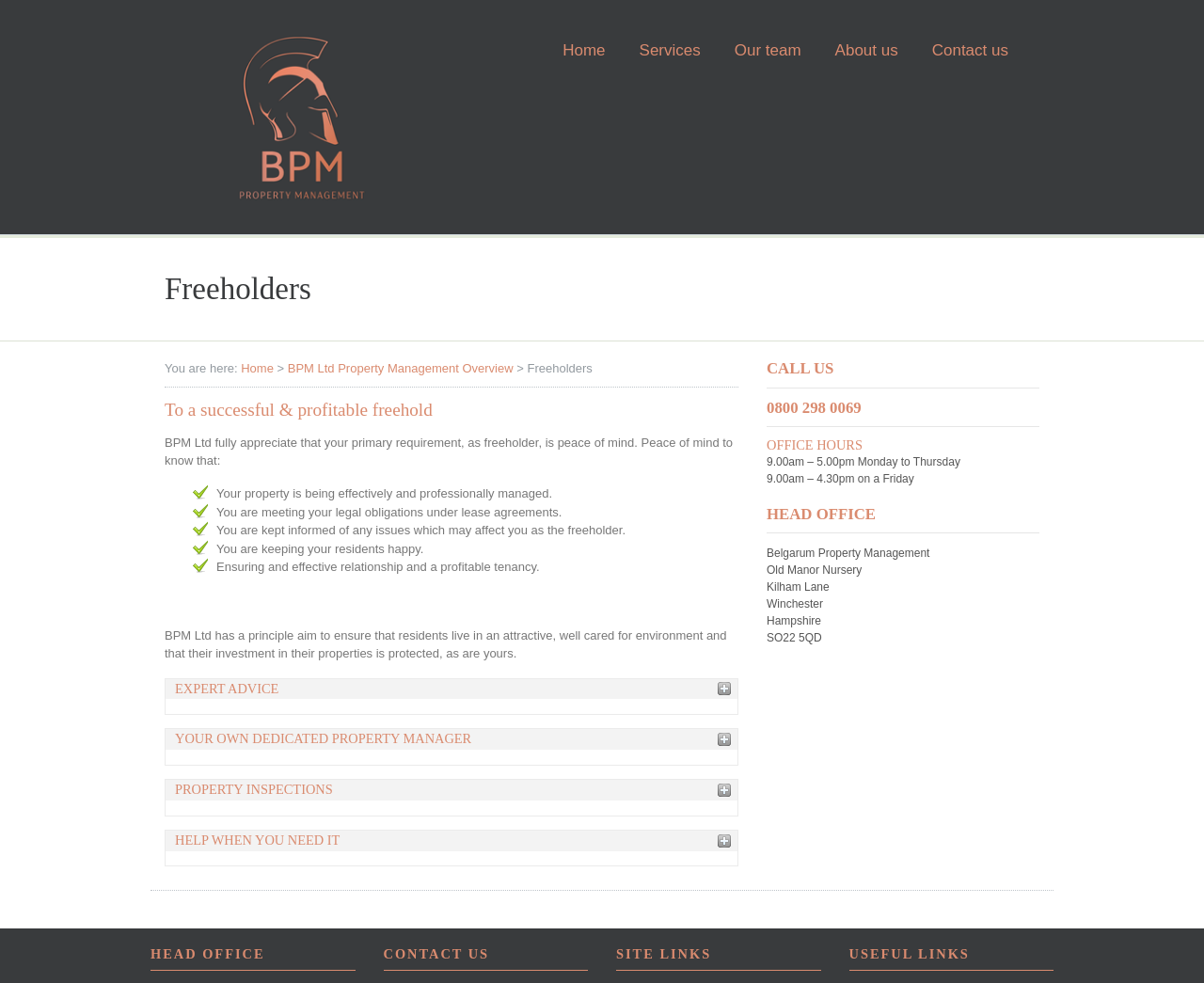Can you look at the image and give a comprehensive answer to the question:
What is the phone number to contact BPM Ltd?

The phone number is displayed prominently on the webpage, along with the office hours and address of the head office. This suggests that BPM Ltd wants to make it easy for clients and potential clients to get in touch with them.